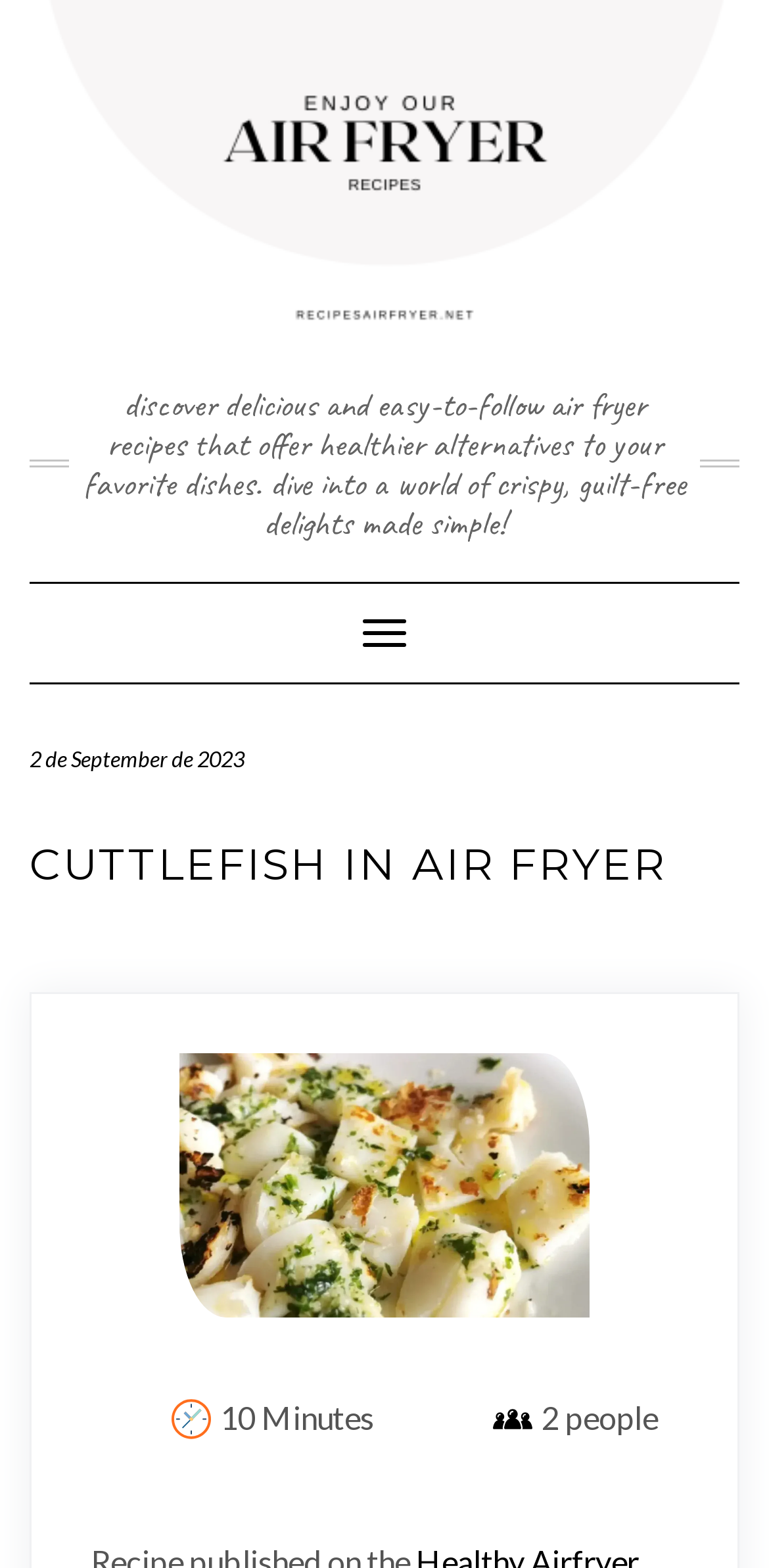Please find the bounding box for the UI element described by: "alt="enjoy our air fryer recipes"".

[0.038, 0.098, 0.962, 0.122]